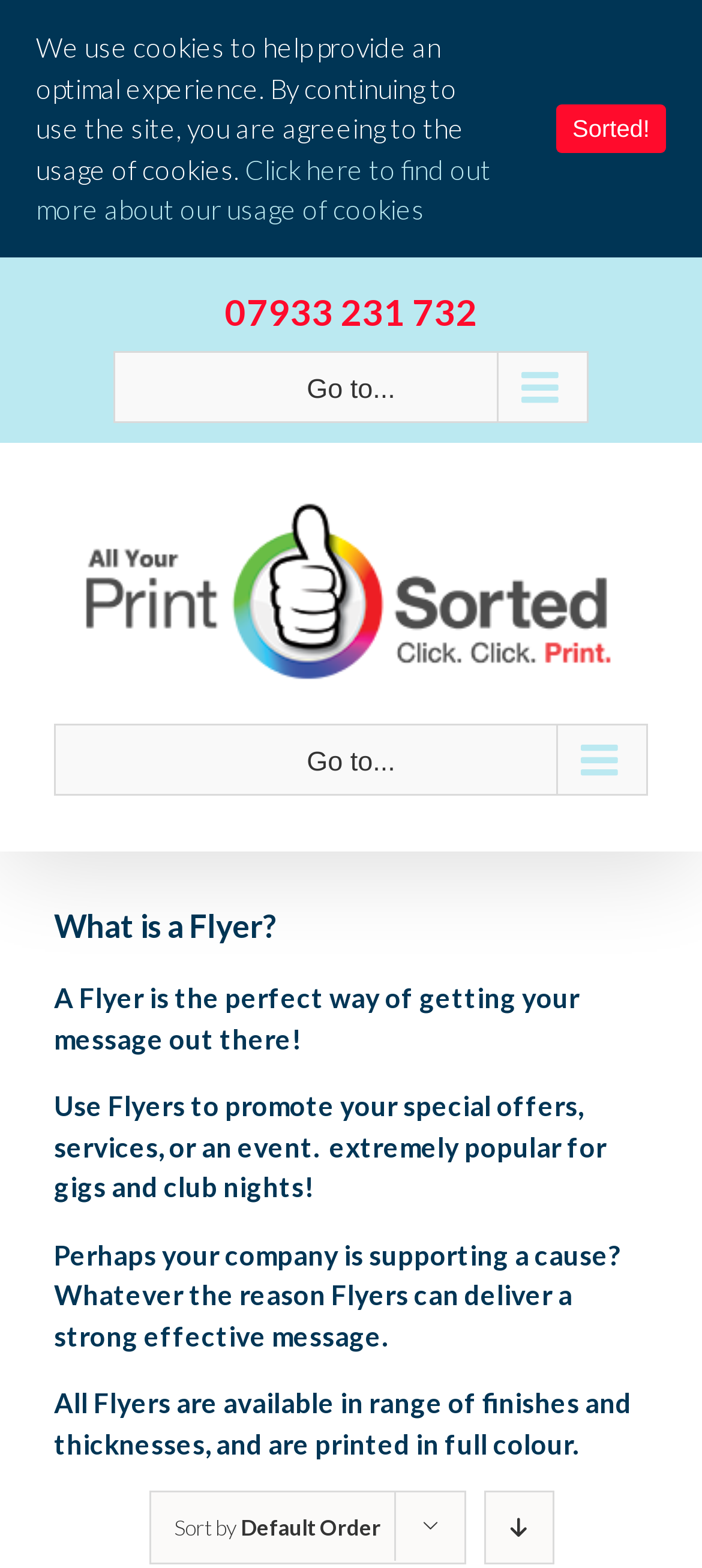Could you determine the bounding box coordinates of the clickable element to complete the instruction: "Call the phone number"? Provide the coordinates as four float numbers between 0 and 1, i.e., [left, top, right, bottom].

[0.321, 0.185, 0.679, 0.212]